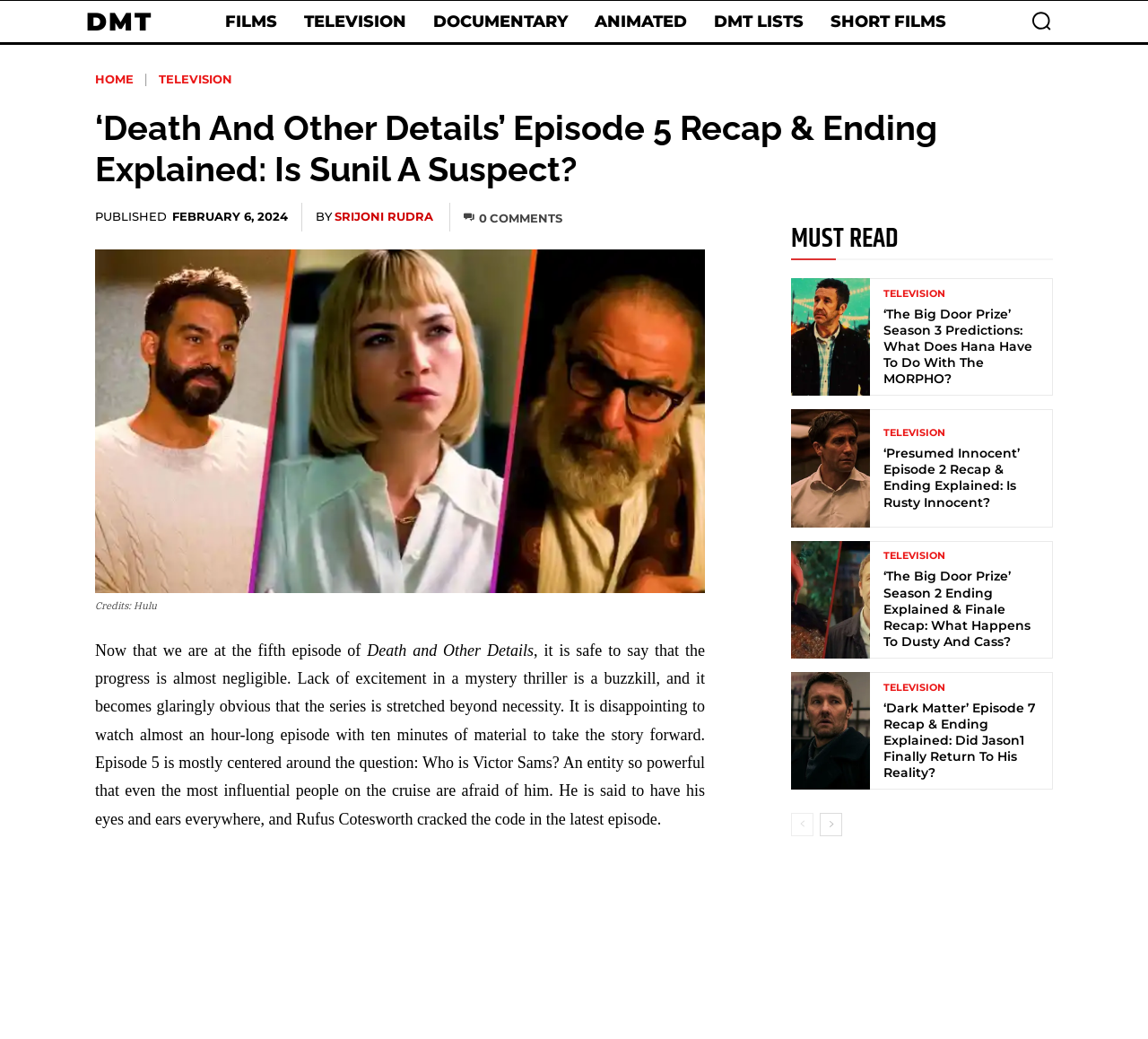Pinpoint the bounding box coordinates of the clickable area necessary to execute the following instruction: "Read the article 'Death And Other Details' Episode 5 Recap & Ending Explained: Is Sunil A Suspect?". The coordinates should be given as four float numbers between 0 and 1, namely [left, top, right, bottom].

[0.083, 0.104, 0.917, 0.182]